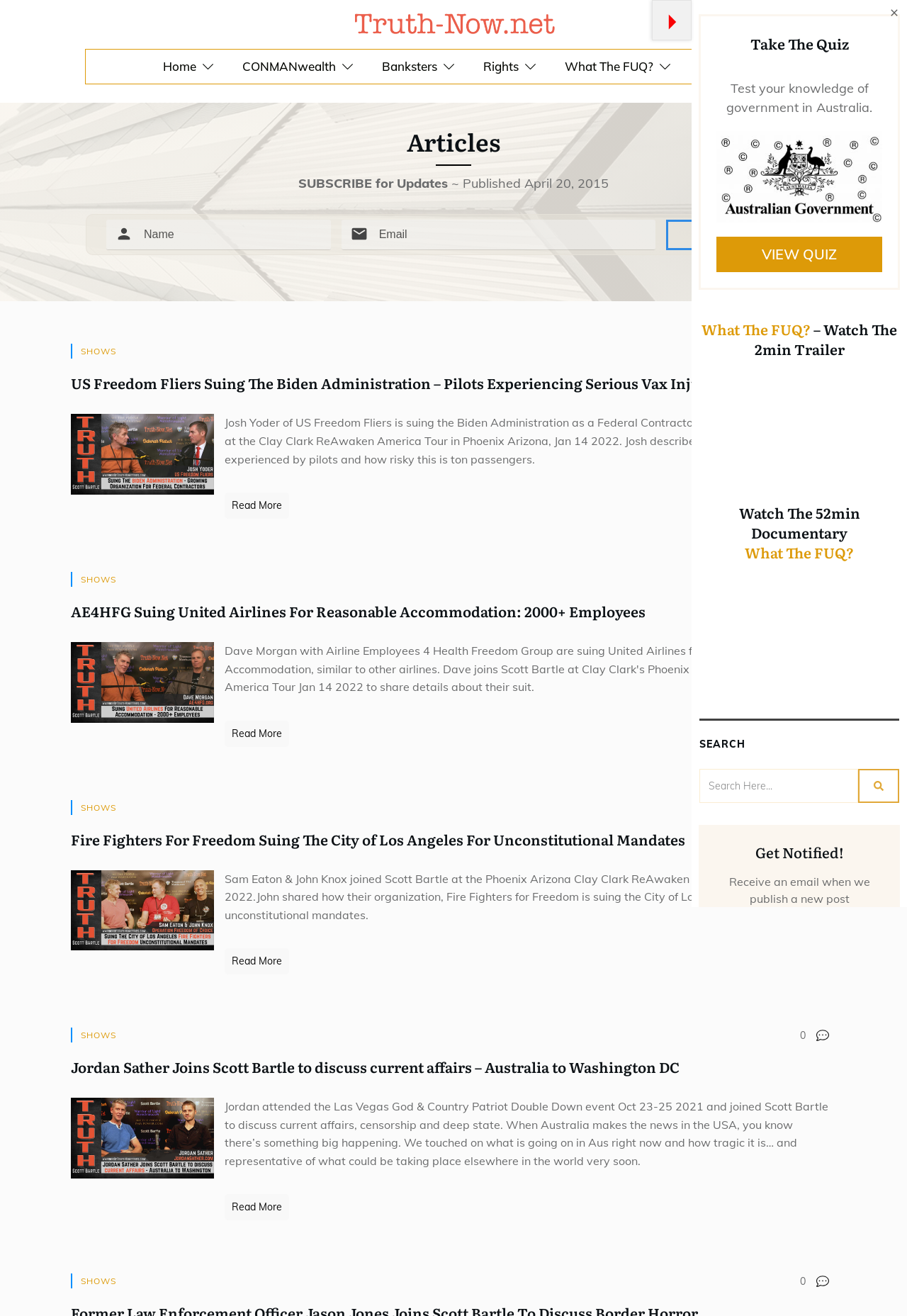Find the coordinates for the bounding box of the element with this description: "name="s" placeholder="Search Here..."".

[0.771, 0.584, 0.946, 0.61]